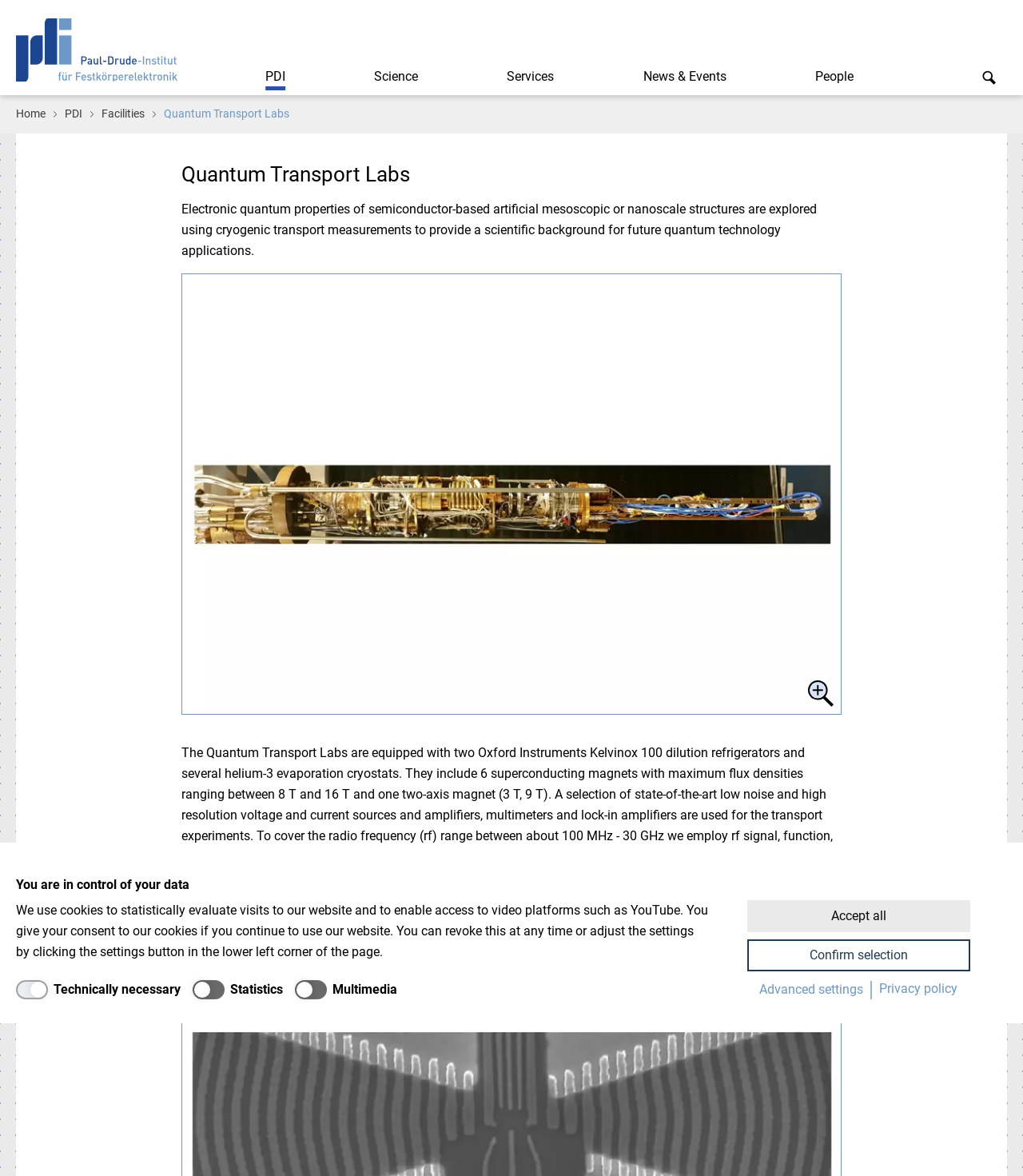Analyze the image and deliver a detailed answer to the question: How many dilution refrigerators are mentioned in the Quantum Transport Labs?

The text 'The Quantum Transport Labs are equipped with two Oxford Instruments Kelvinox 100 dilution refrigerators...' with bounding box coordinates [0.177, 0.634, 0.814, 0.735] mentions that there are two dilution refrigerators in the Quantum Transport Labs.